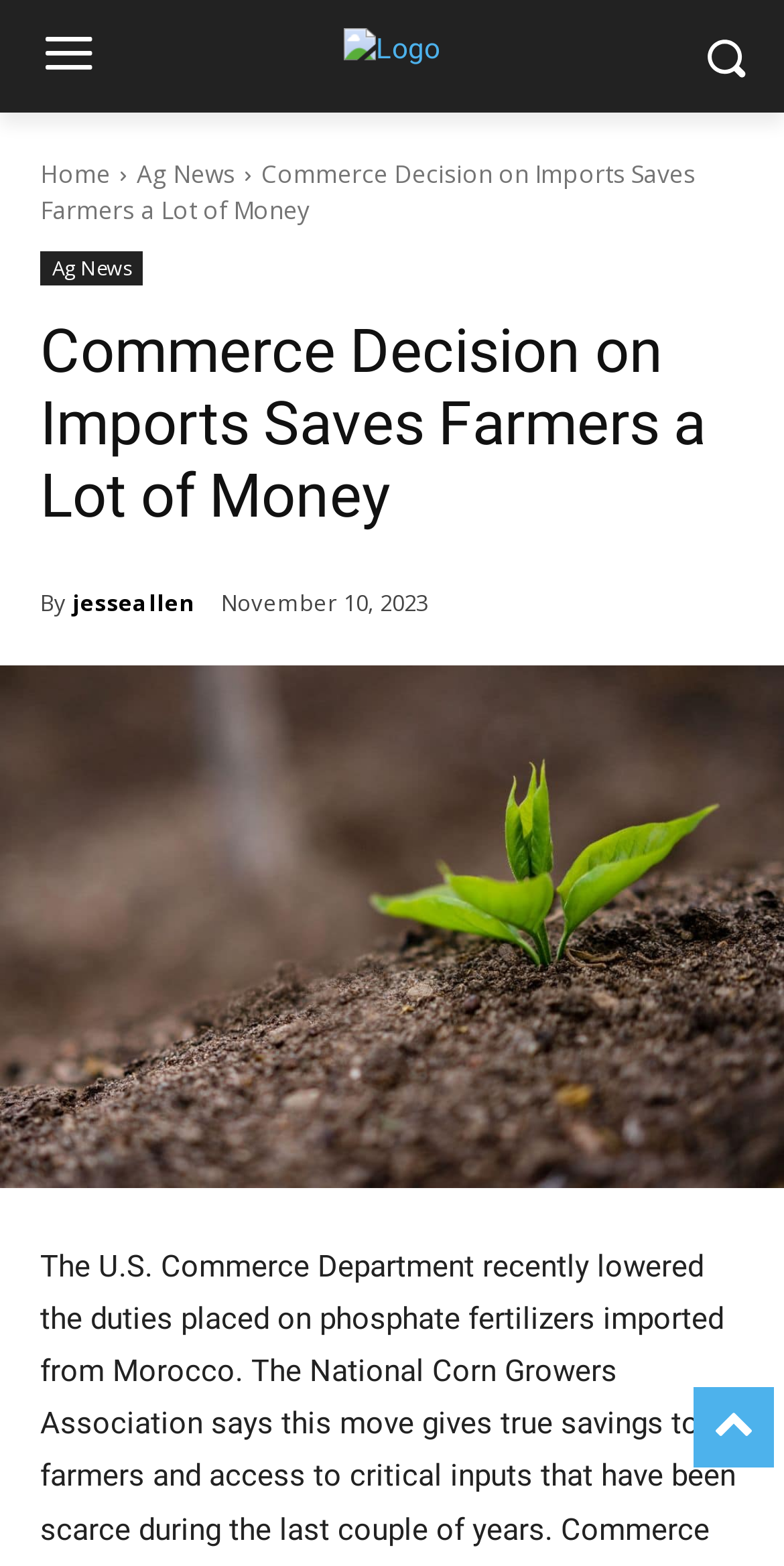Given the element description, predict the bounding box coordinates in the format (top-left x, top-left y, bottom-right x, bottom-right y), using floating point numbers between 0 and 1: Ag News

[0.174, 0.1, 0.3, 0.122]